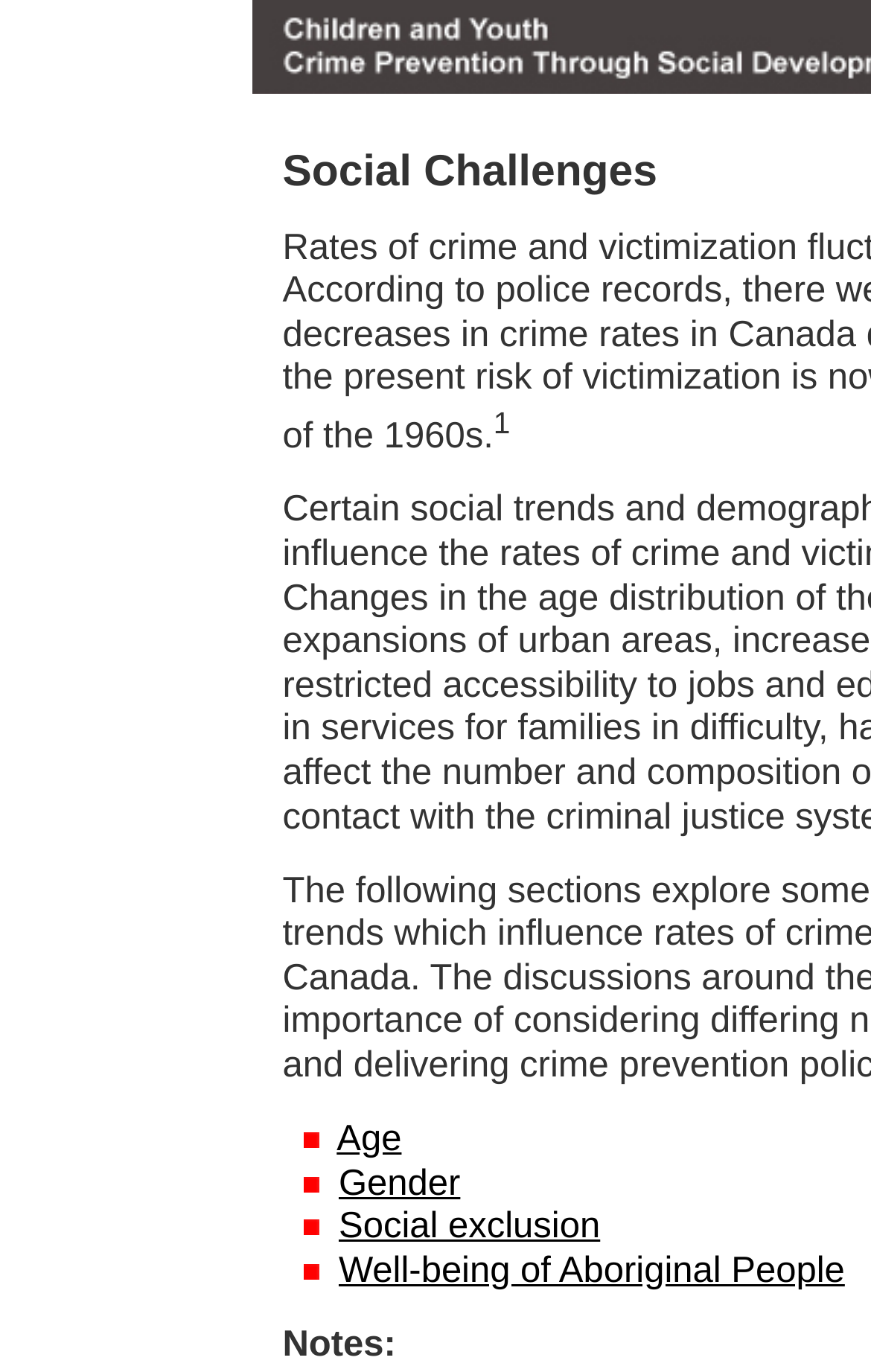Respond with a single word or phrase for the following question: 
How many links are available on the webpage?

4